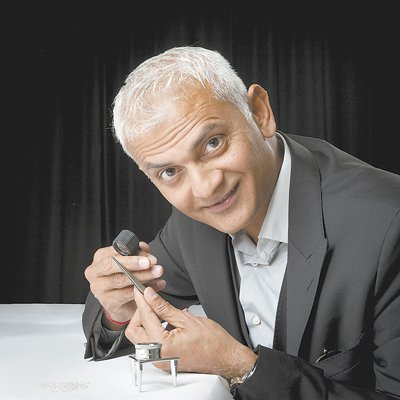Elaborate on the image by describing it in detail.

The image features a professional looking man with gray hair, seated at a table. He is smiling and holding a tool—most likely a gemological loupe—used for examining diamonds. In front of him, there are several small diamonds scattered on the table, reflecting his expertise in the jewelry industry. The backdrop is dark, which helps to highlight the bright diamonds and the individual’s expression. This image accompanies an article about INDIAM, a company specializing in high-quality small diamonds and expanding its business ventures into the United States through a newly launched website.